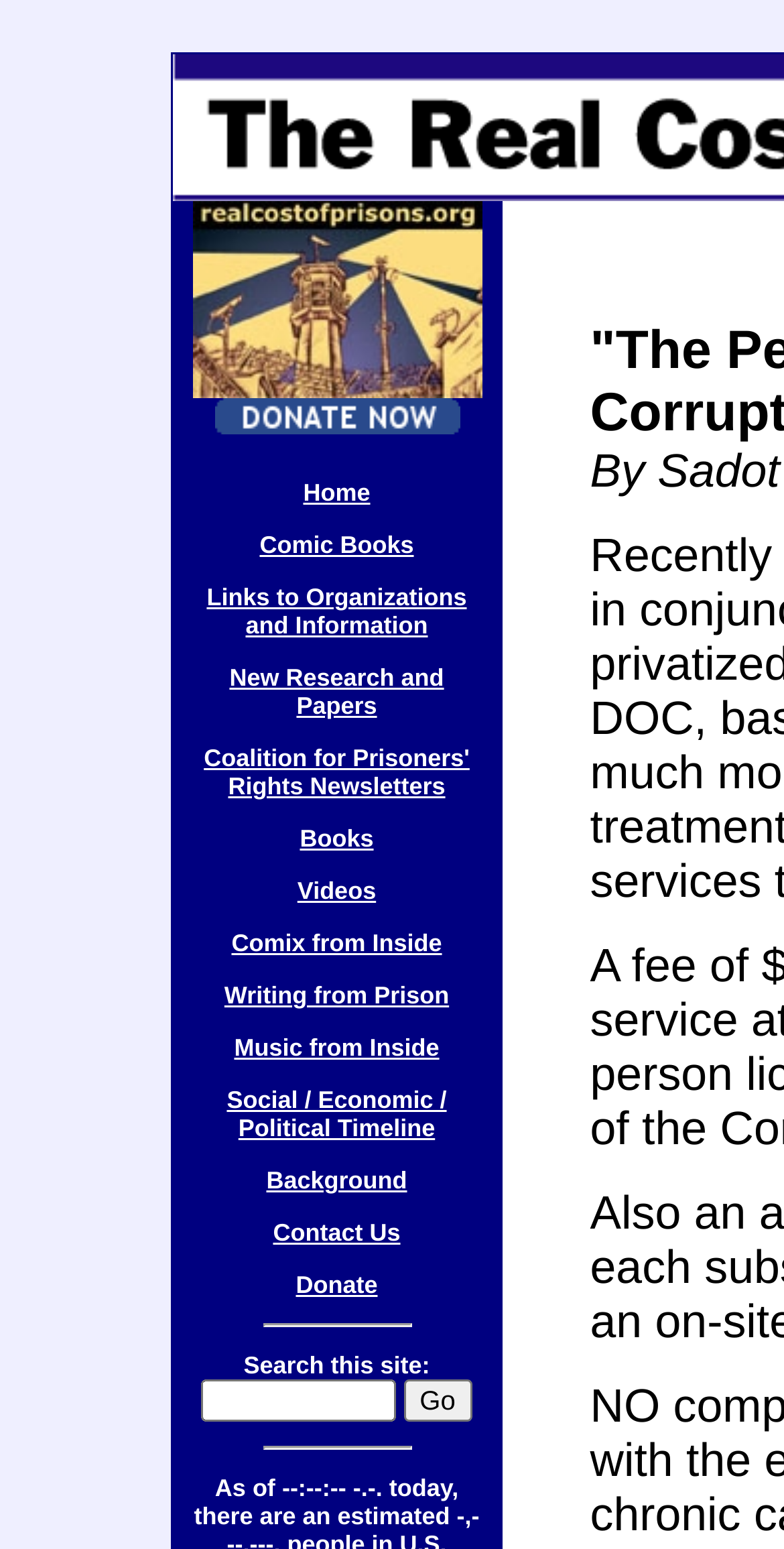What is the estimated number of prisoners today?
Refer to the image and respond with a one-word or short-phrase answer.

Not specified